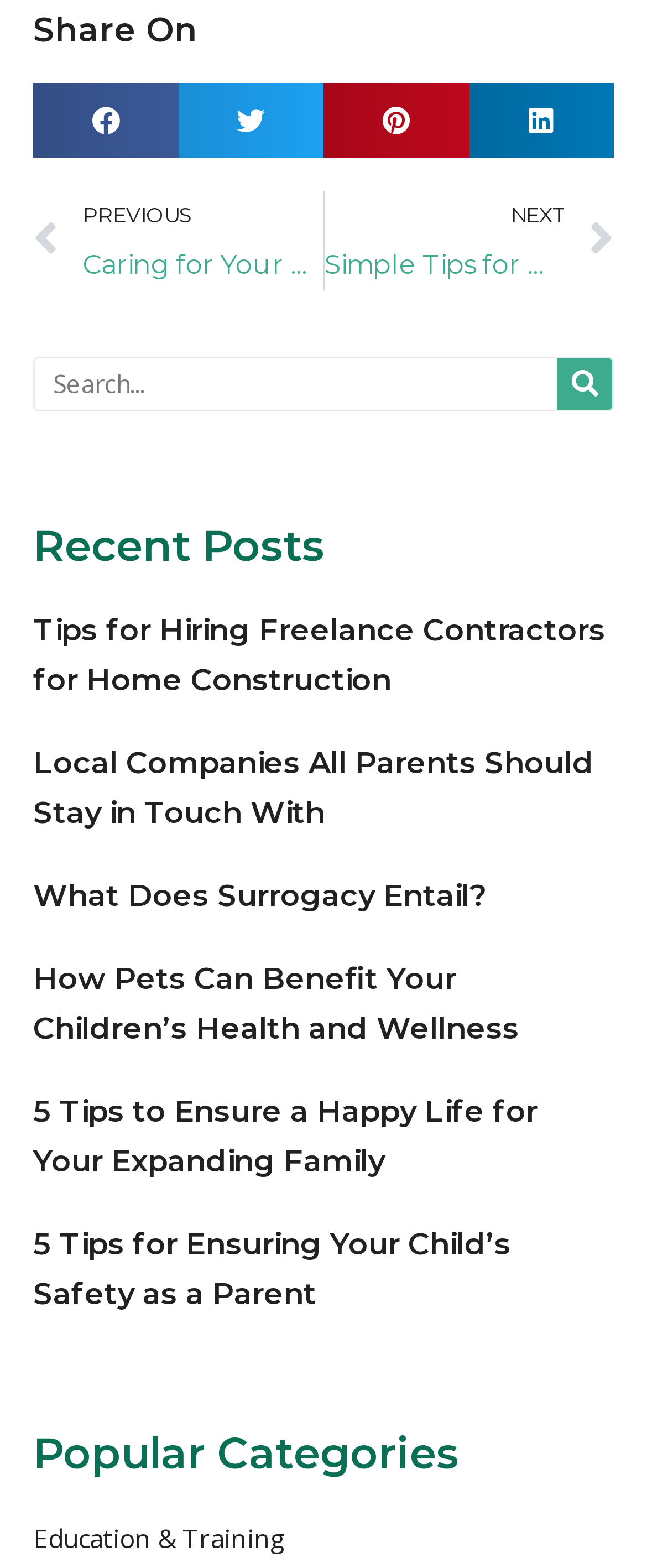Given the element description: "aria-label="Share on linkedin"", predict the bounding box coordinates of the UI element it refers to, using four float numbers between 0 and 1, i.e., [left, top, right, bottom].

[0.724, 0.052, 0.949, 0.1]